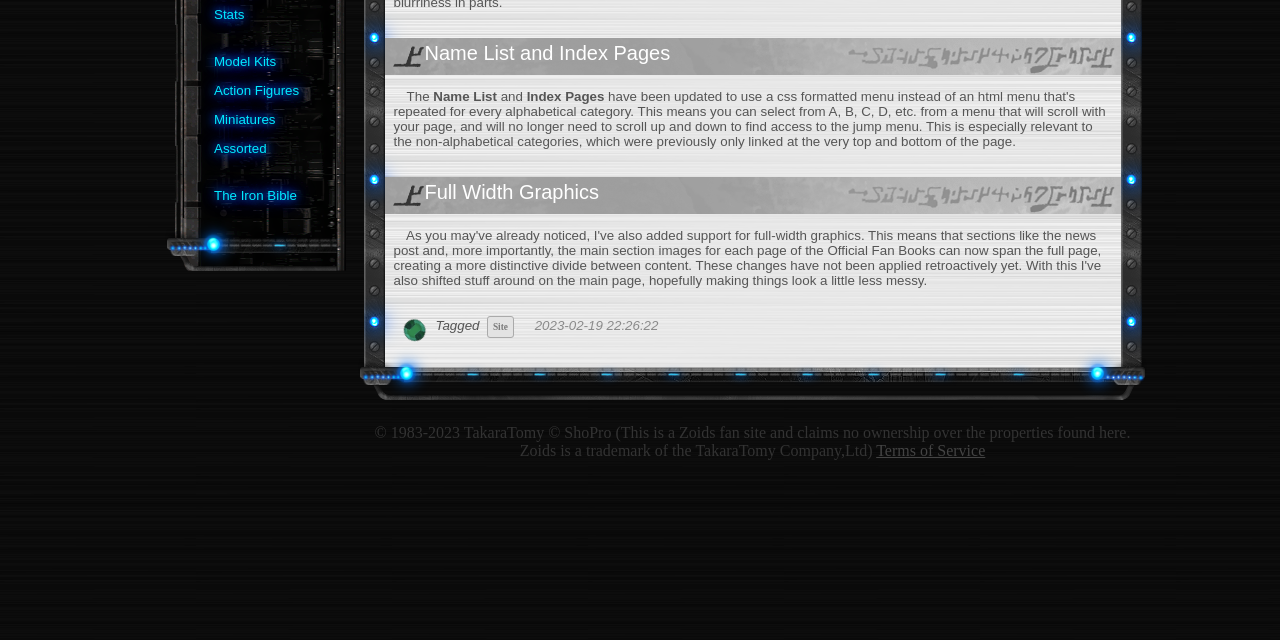Given the description: "The Iron Bible", determine the bounding box coordinates of the UI element. The coordinates should be formatted as four float numbers between 0 and 1, [left, top, right, bottom].

[0.16, 0.286, 0.259, 0.328]